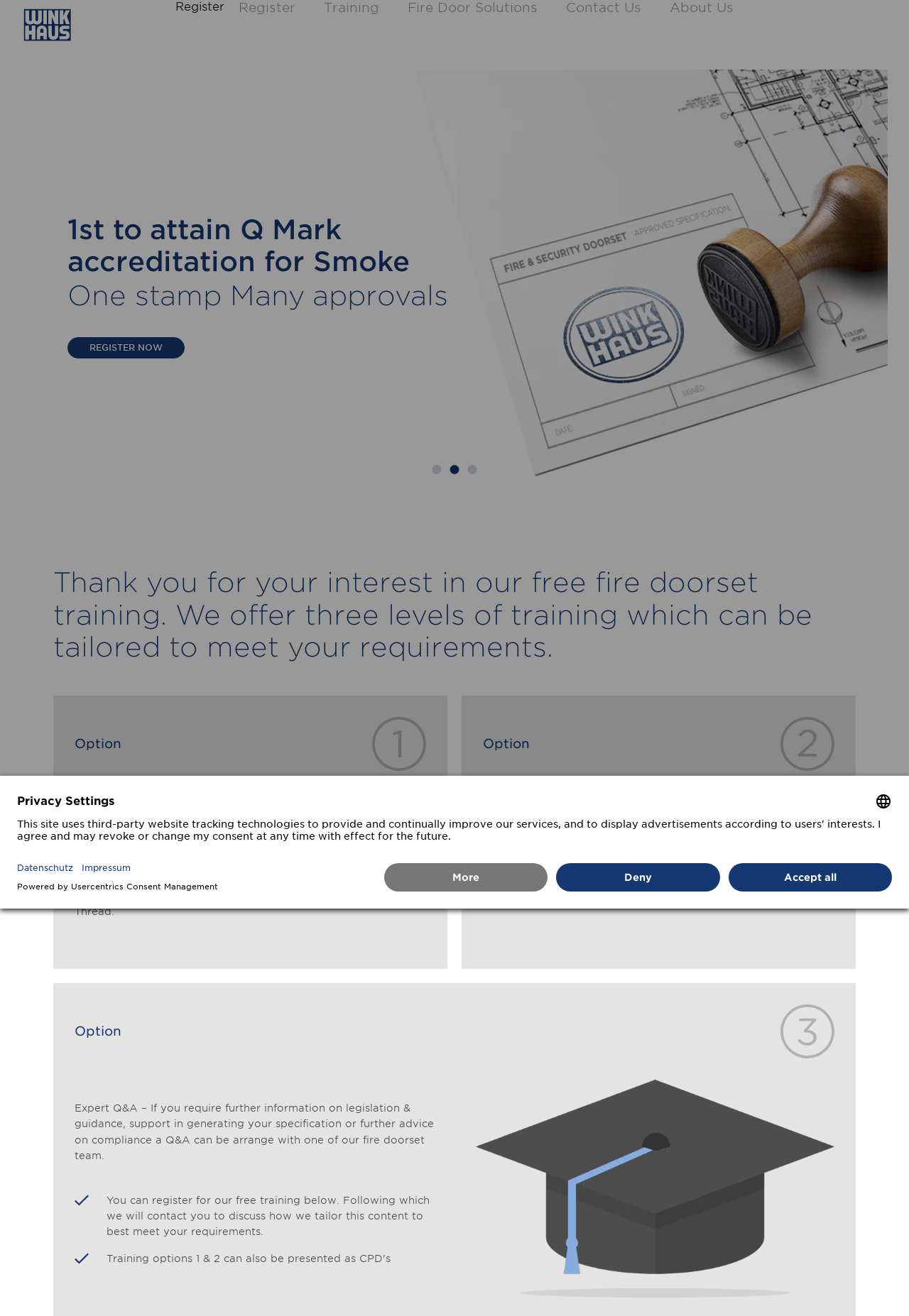Identify the bounding box coordinates of the part that should be clicked to carry out this instruction: "Click REGISTER NOW".

[0.074, 0.256, 0.203, 0.273]